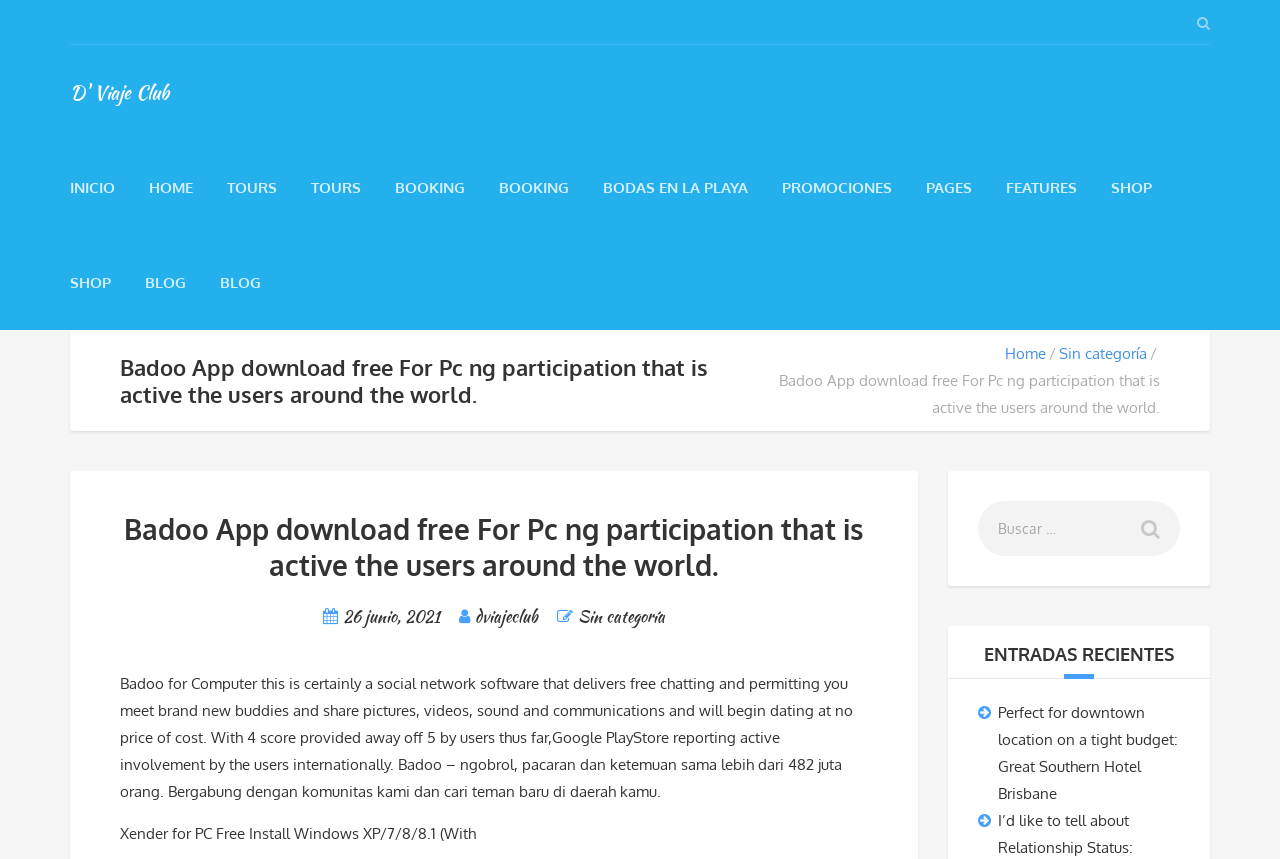Create a detailed narrative of the webpage’s visual and textual elements.

This webpage appears to be a travel agency website, specifically D' Viaje Club, with a focus on tours and travel bookings. At the top left corner, there is a logo with a link to the website's homepage. Below the logo, there is a navigation menu with links to various sections of the website, including "INICIO", "HOME", "TOURS", "BOOKING", "BODAS EN LA PLAYA", "PROMOCIONES", "PAGES", "FEATURES", and "SHOP". 

On the right side of the navigation menu, there is a search bar with a button labeled "Buscar". Below the navigation menu, there is a table with a heading that reads "Badoo App download free For Pc ng participation that is active the users around the world." This heading is followed by a link to the "Home" page and another link labeled "Sin categoría". 

Further down the page, there is a section with a static text describing Badoo, a social network software, and its features. Below this section, there is another static text describing Xender for PC. 

On the right side of the page, there is a section labeled "ENTRADAS RECIENTES" with a link to an article titled "Perfect for downtown location on a tight budget: Great Southern Hotel Brisbane".